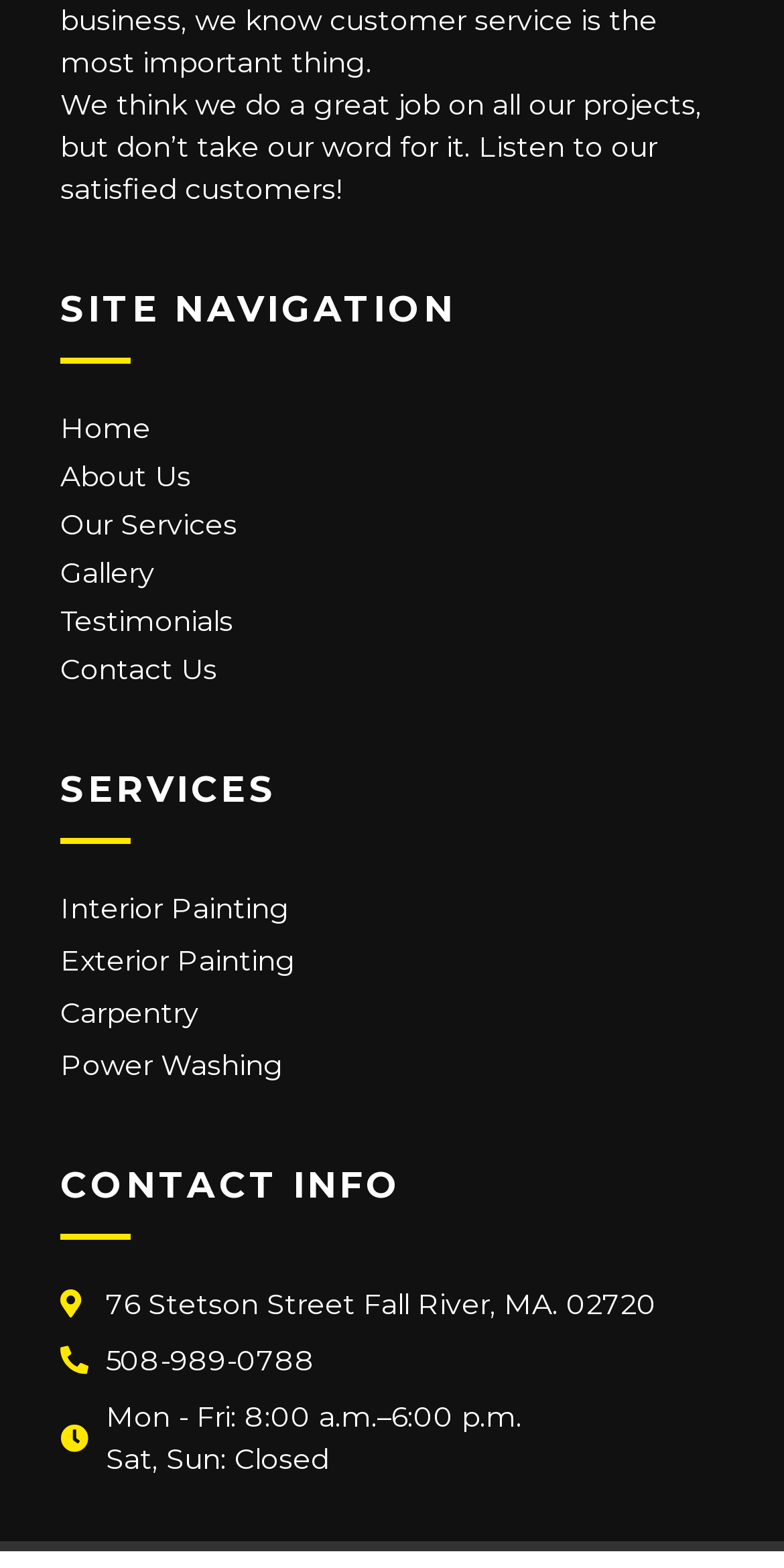How can I contact the company by phone?
Can you provide an in-depth and detailed response to the question?

I found the company's phone number by looking at the 'CONTACT INFO' section, where it is written as a link.